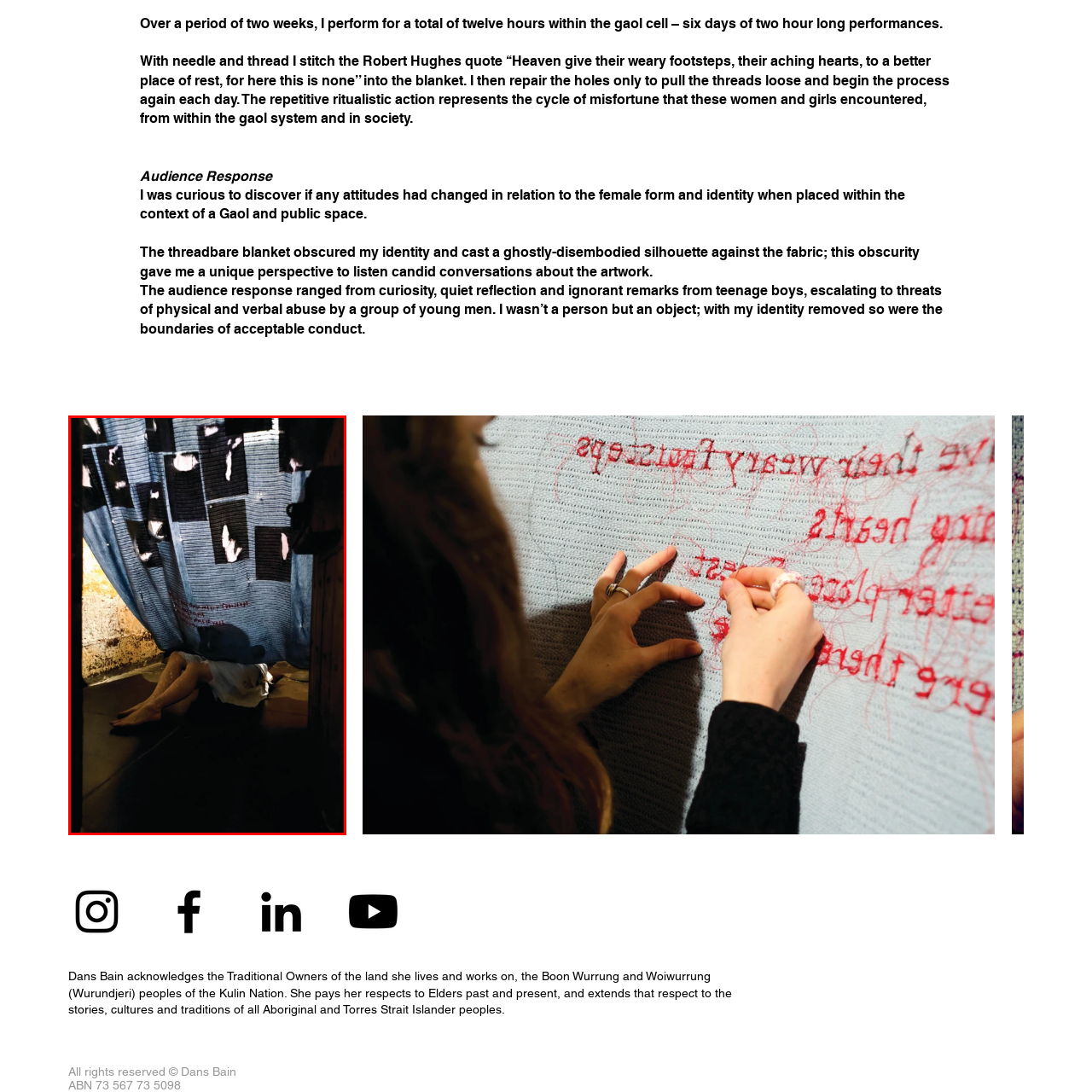Generate a detailed caption for the picture within the red-bordered area.

The image captures a profound moment within a performance art setting, where a figure is partially obscured by a threadbare blanket hanging in a gaol cell. The blanket, stitched with quotes and patches, symbolizes the repetitive cycle of misfortune experienced by women and girls within the justice system. The soft light filtering through the fabric casts a ghostly silhouette, enhancing the feeling of anonymity and vulnerability. This scene invites viewers to reflect on the objectification and loss of identity that can occur in such spaces, as emphasized by the looming presence of the walls and the stark contrast between light and shadow. The imagery conjures a powerful narrative of resilience amidst adversity, echoing the artist's exploration of challenging societal perceptions of the female form and identity.